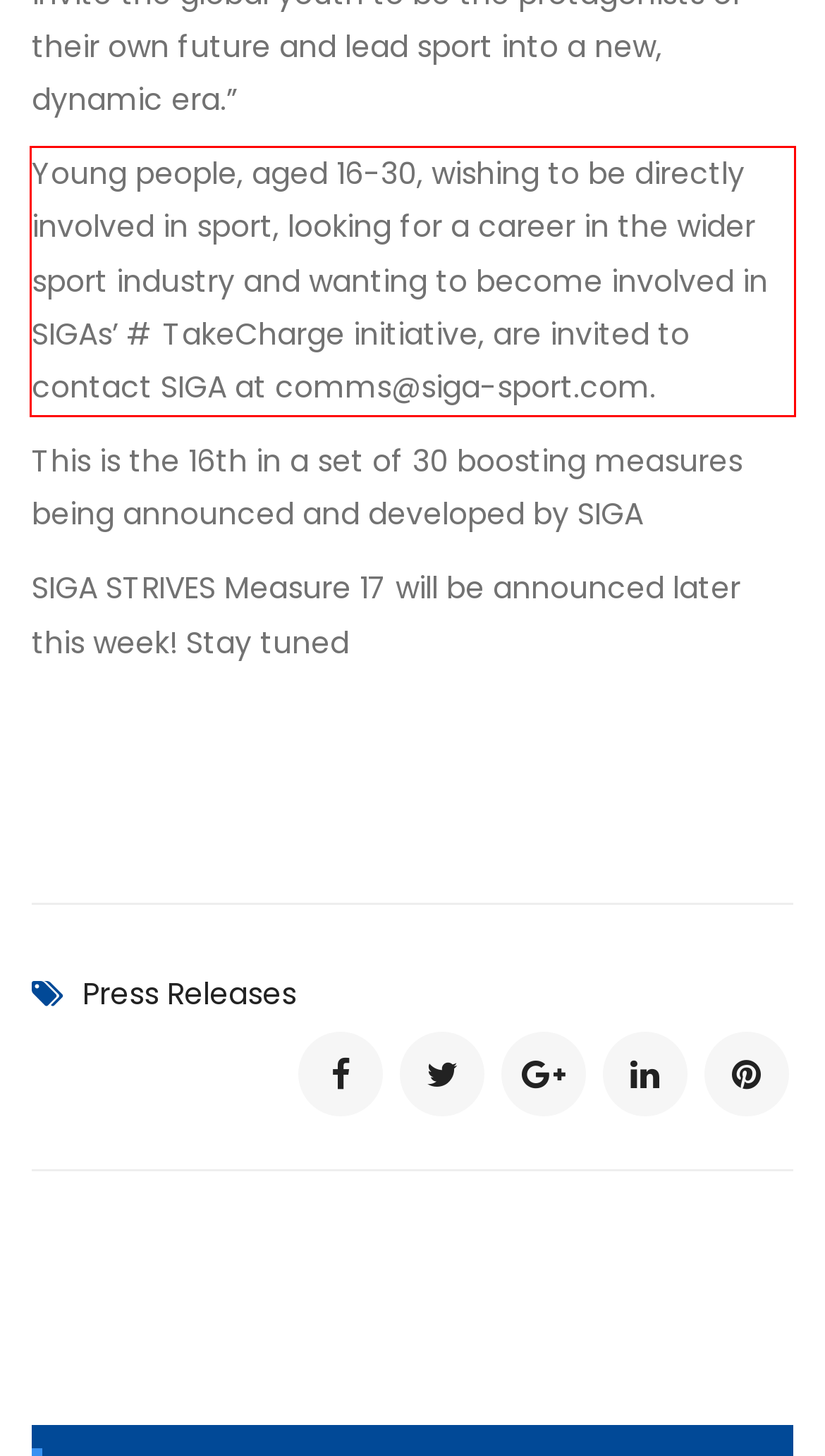Using the provided screenshot of a webpage, recognize the text inside the red rectangle bounding box by performing OCR.

Young people, aged 16-30, wishing to be directly involved in sport, looking for a career in the wider sport industry and wanting to become involved in SIGAs’ # TakeCharge initiative, are invited to contact SIGA at comms@siga-sport.com.